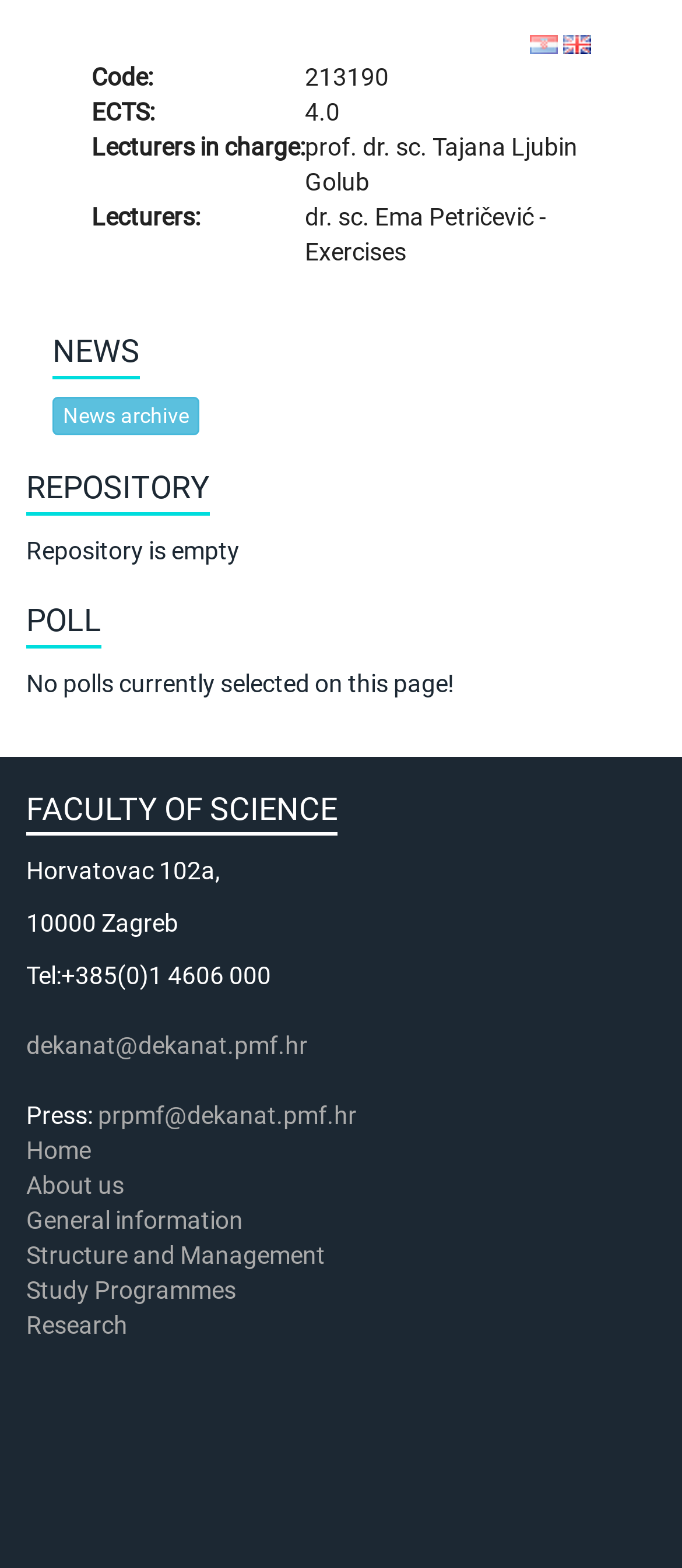Please provide a brief answer to the following inquiry using a single word or phrase:
What is the address of the faculty?

Horvatovac 102a, 10000 Zagreb